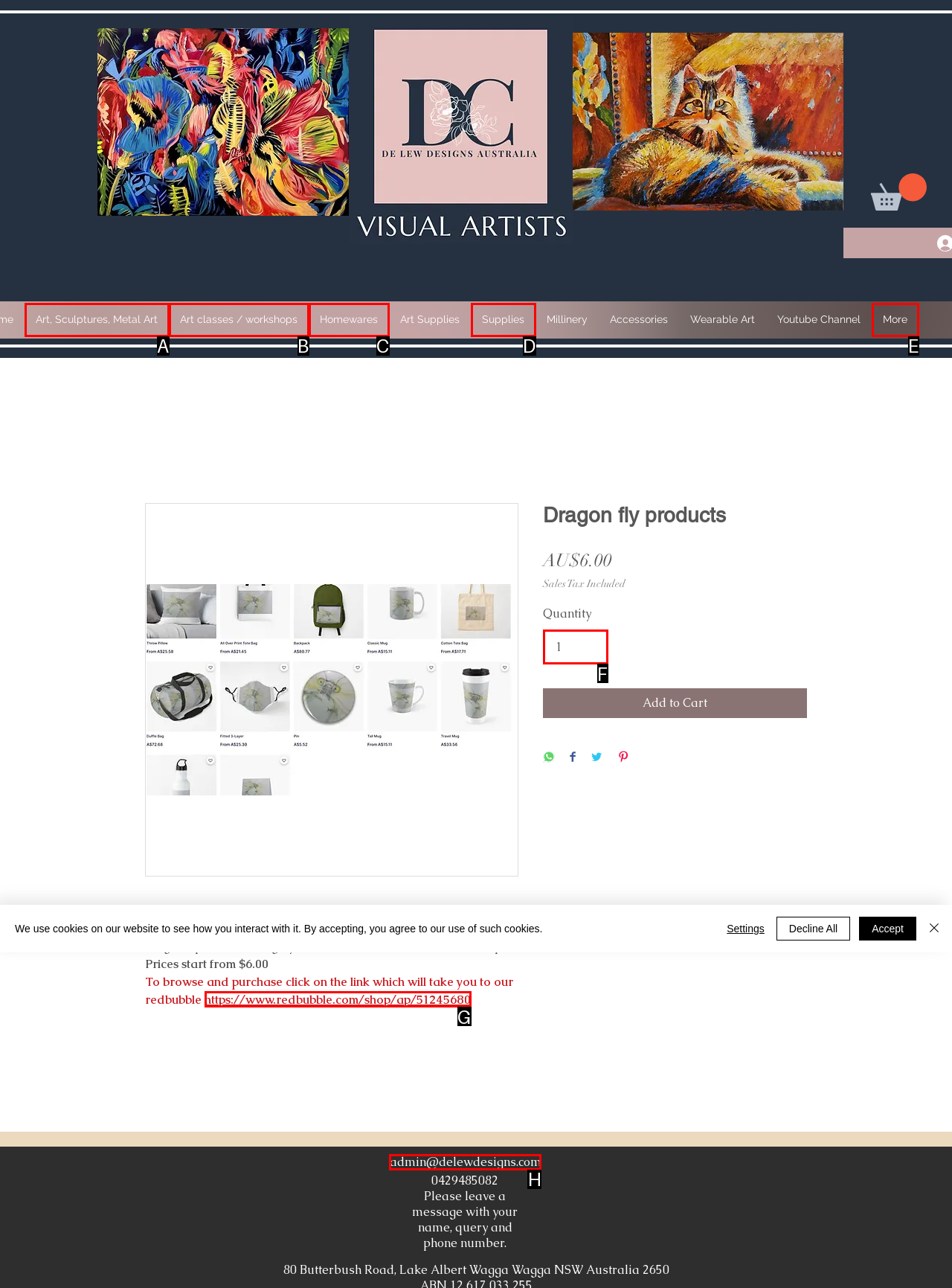Tell me which one HTML element best matches the description: Integrations Answer with the option's letter from the given choices directly.

None